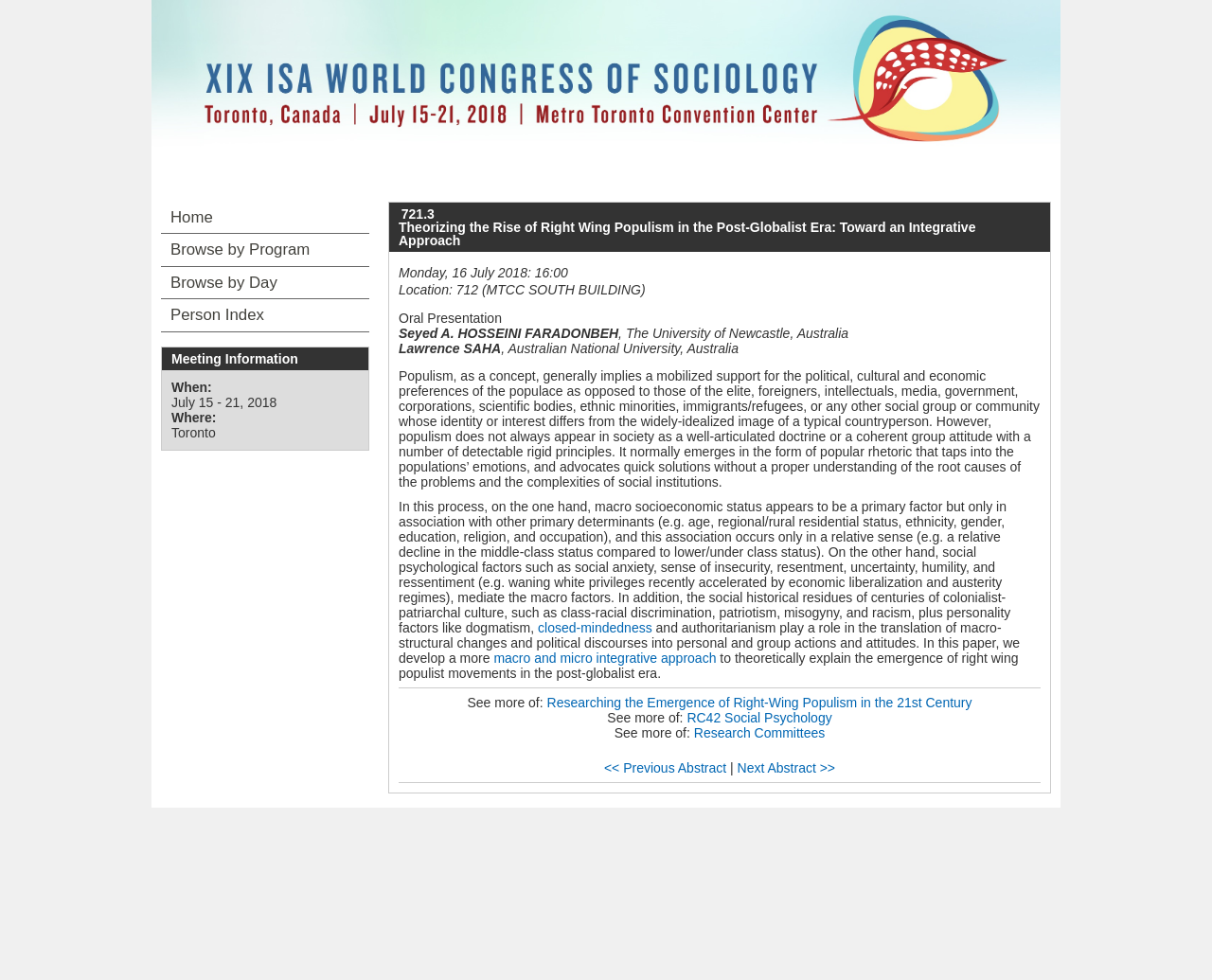Based on the element description, predict the bounding box coordinates (top-left x, top-left y, bottom-right x, bottom-right y) for the UI element in the screenshot: Home

[0.133, 0.205, 0.305, 0.238]